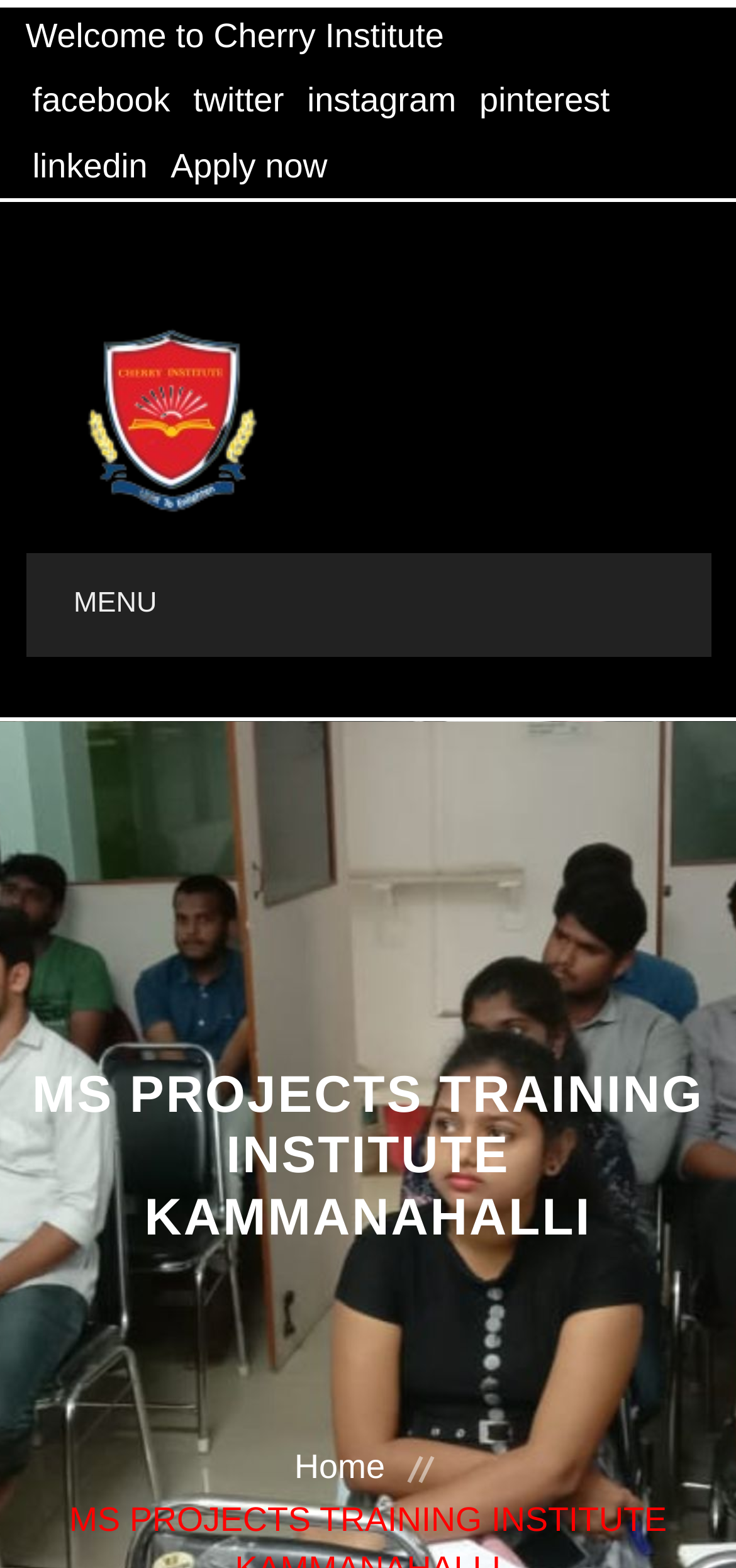Please identify the bounding box coordinates of the area I need to click to accomplish the following instruction: "Go to the HOME page".

[0.035, 0.421, 0.829, 0.487]